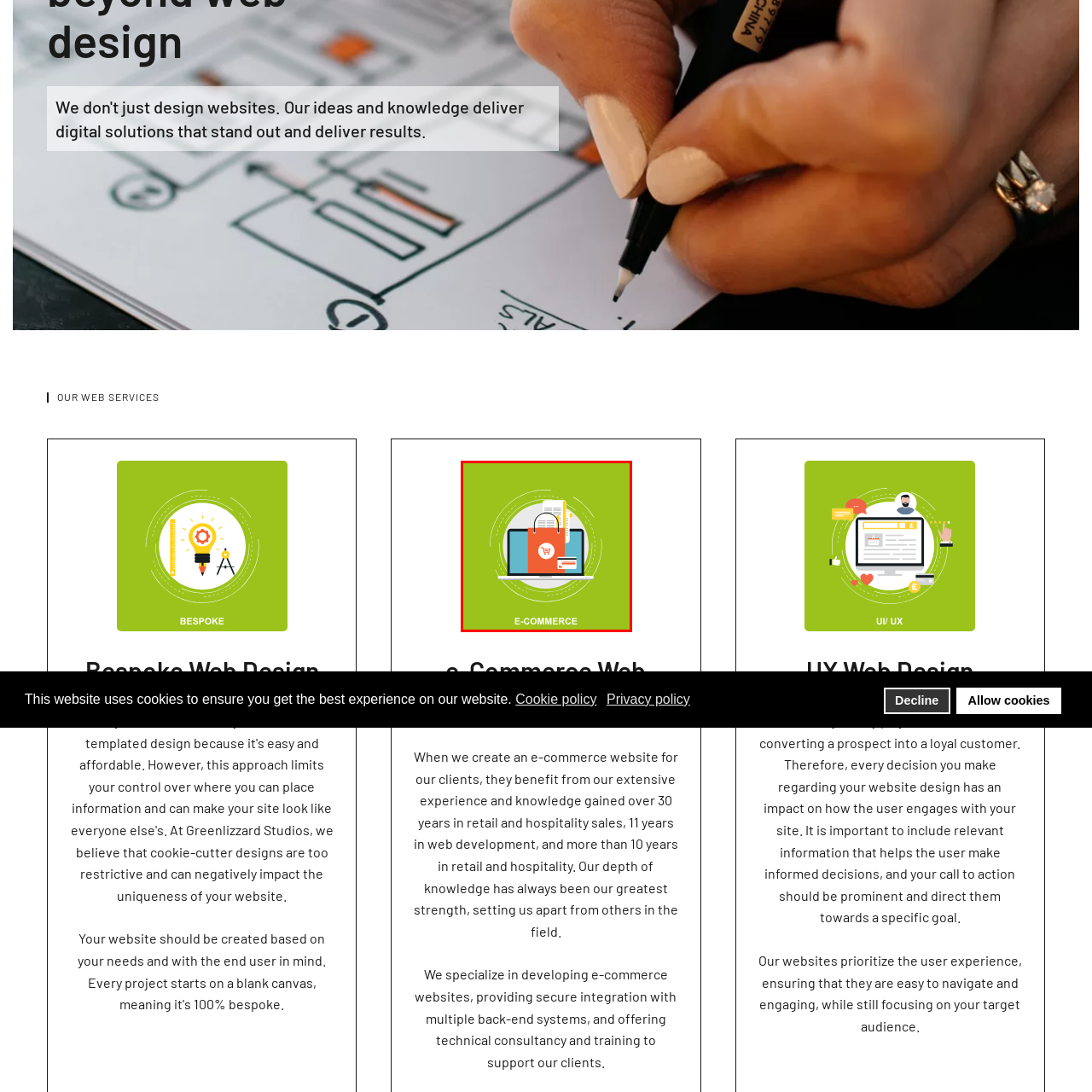Explain the image in the red bounding box with extensive details.

The image illustrates a vibrant and engaging e-commerce theme, prominently featuring a laptop with an open screen displaying key elements of online shopping. Central to the design is a shopping bag emblazoned with a shopping cart icon, symbolizing the purchasing process. Surrounding this focal point are graphics representing documents and a payment card, emphasizing the transactional aspect of e-commerce. The background is a lively green, enhancing the sense of energy and modernity. Below the illustration, the word "E-COMMERCE" is boldly displayed, reinforcing the subject matter and catering to businesses interested in developing effective online sales platforms. This visual communicates the essence of e-commerce: convenience, technology, and the digital marketplace.